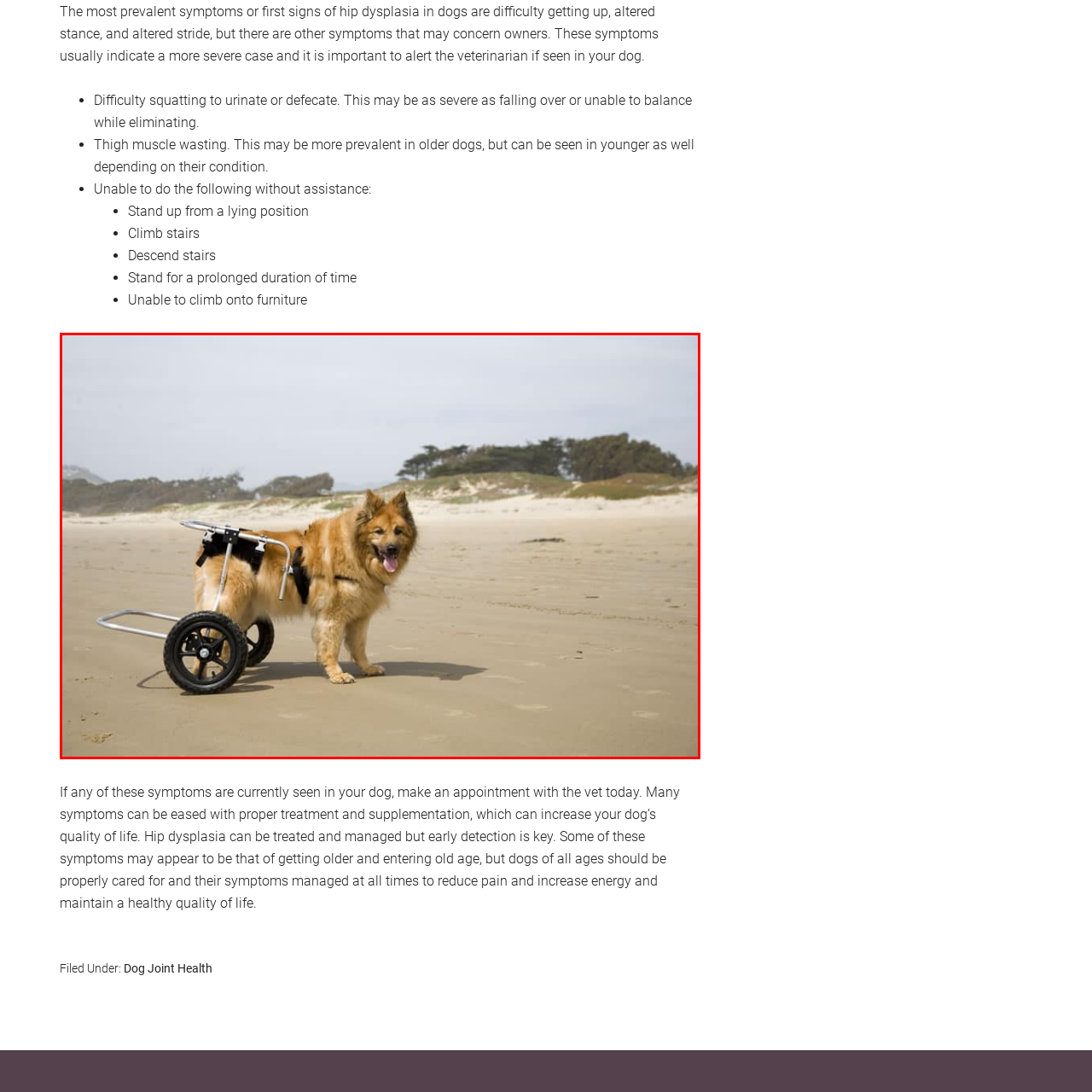Inspect the area marked by the red box and provide a short answer to the question: What is the environment depicted in the background?

Serene and natural